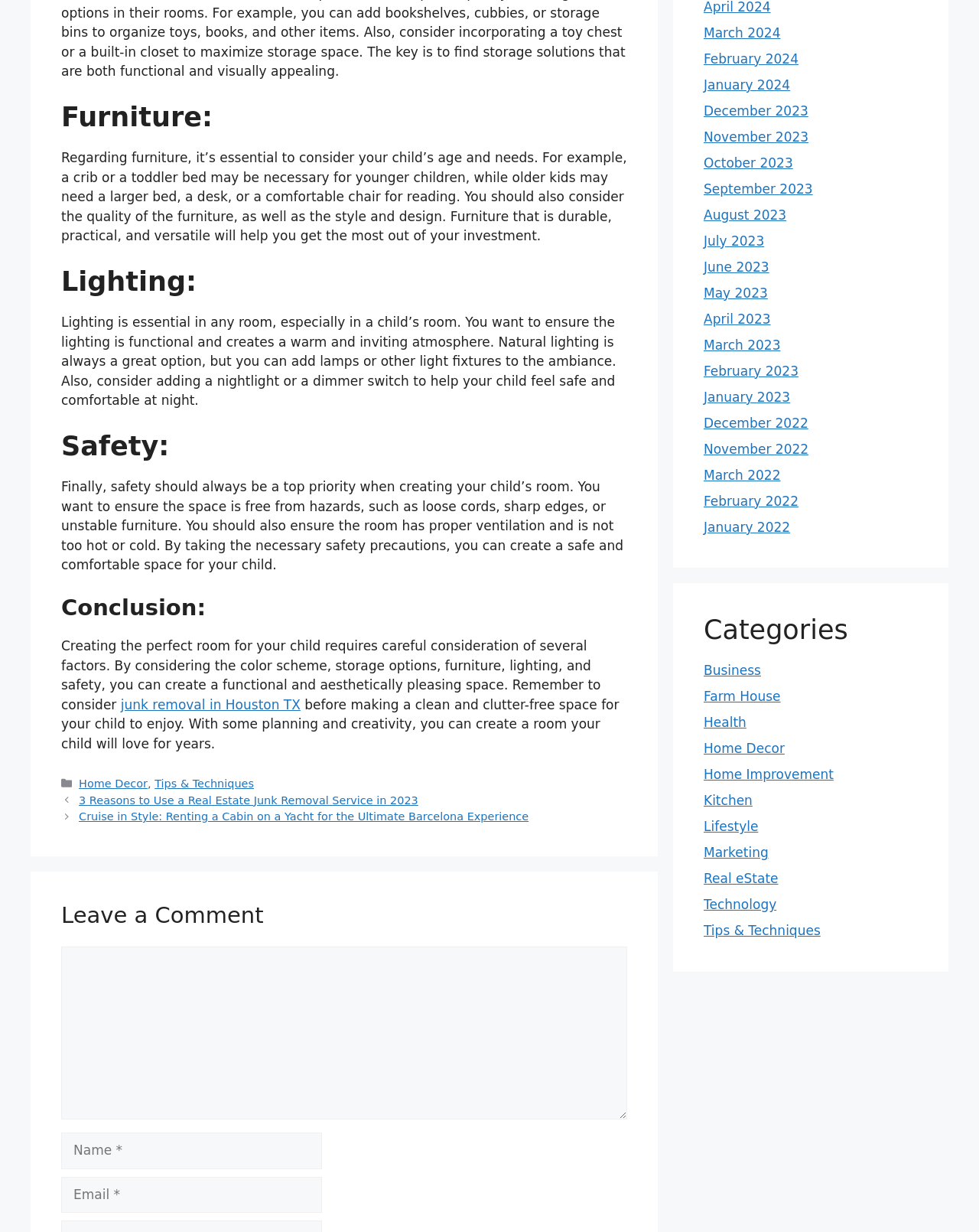Specify the bounding box coordinates of the area to click in order to execute this command: 'Enter your name'. The coordinates should consist of four float numbers ranging from 0 to 1, and should be formatted as [left, top, right, bottom].

[0.062, 0.919, 0.329, 0.949]